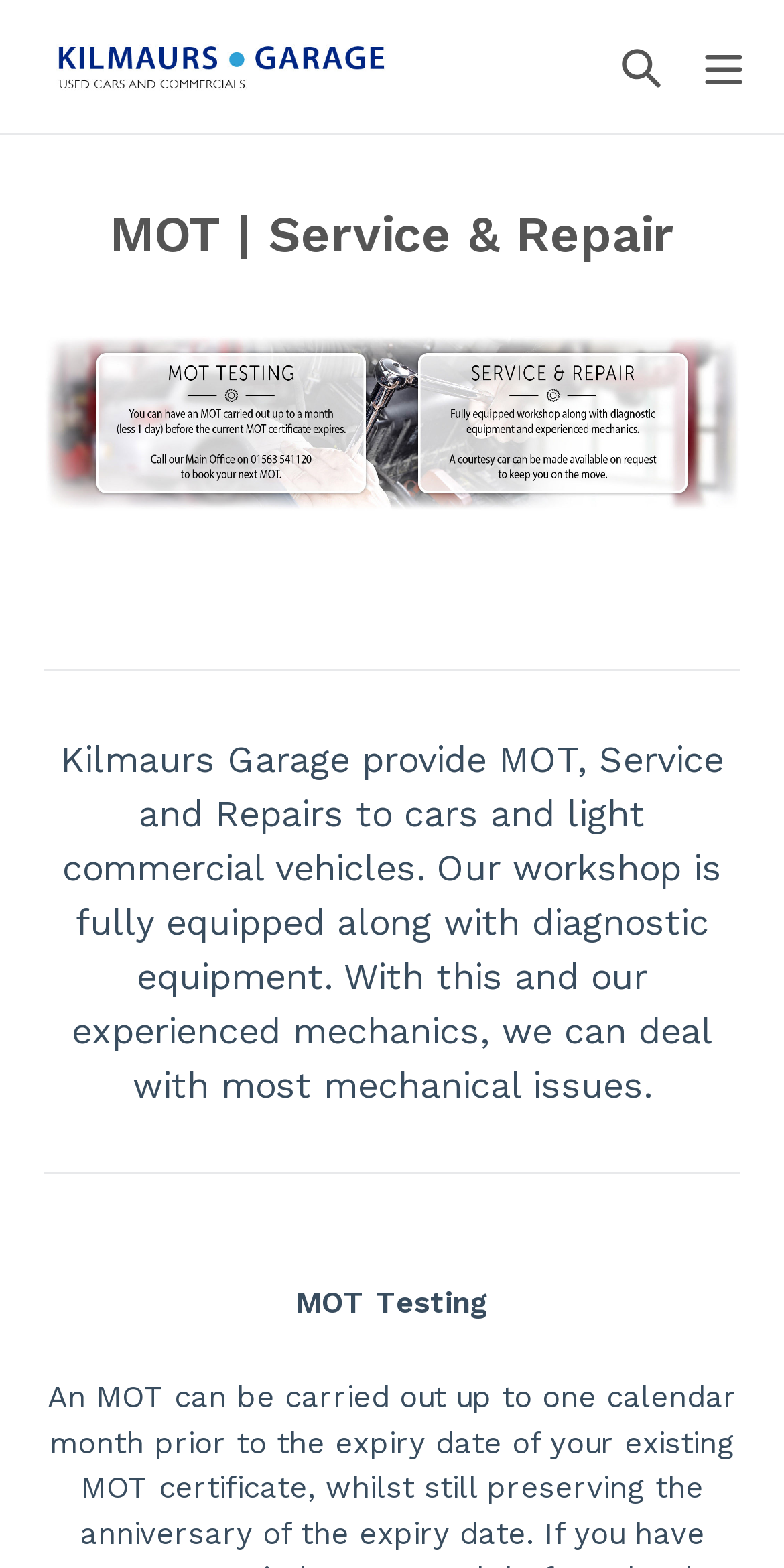What is the purpose of an MOT?
We need a detailed and meticulous answer to the question.

According to the webpage, an MOT can be carried out up to one calendar month prior to the expiry date of your existing MOT certificate, implying that the purpose of an MOT is to test the vehicle's condition.